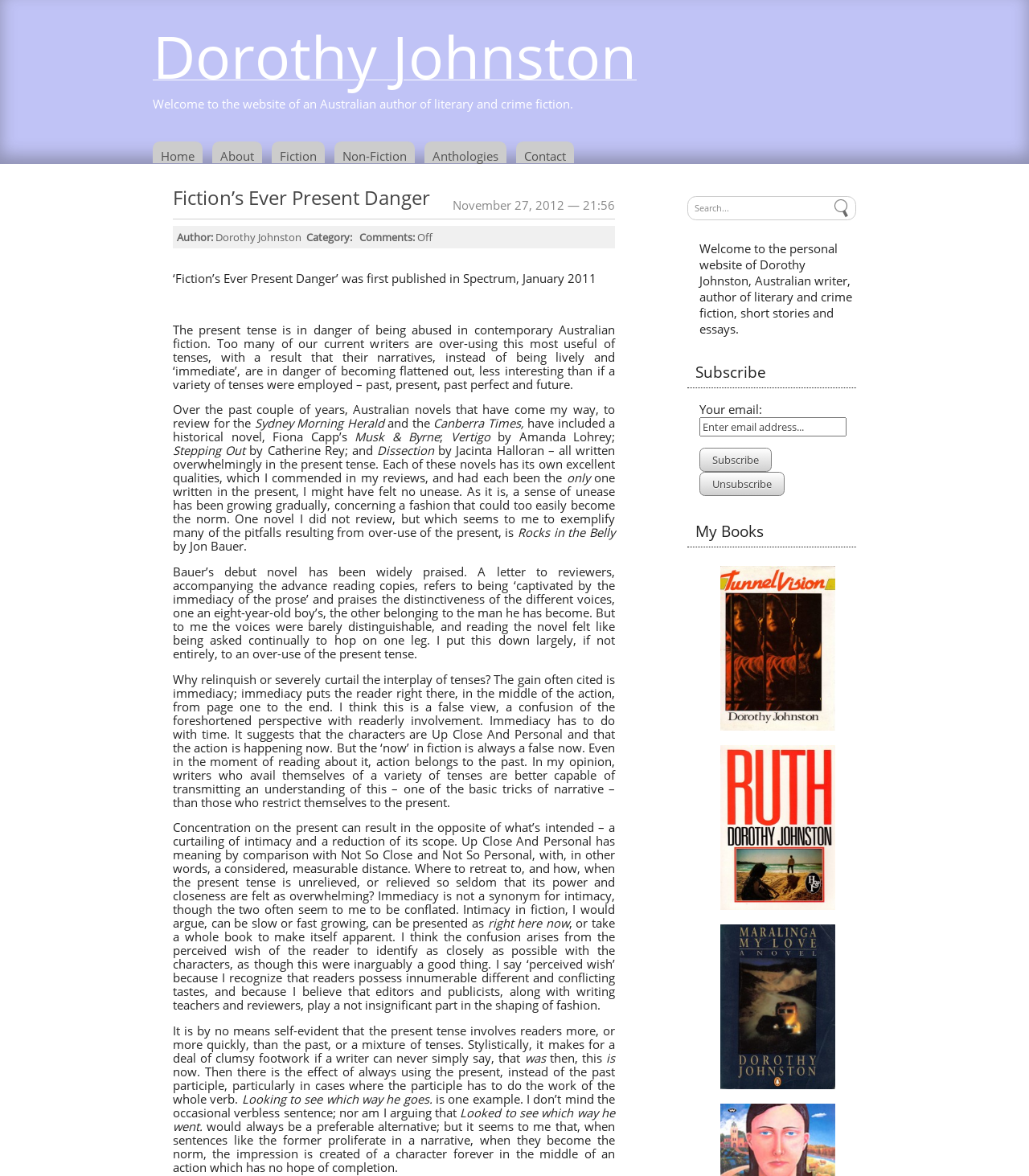What is the title of the first post on the page?
Please craft a detailed and exhaustive response to the question.

The first post on the page is titled 'Fiction’s Ever Present Danger', which is a essay or article about the use of present tense in fiction writing.